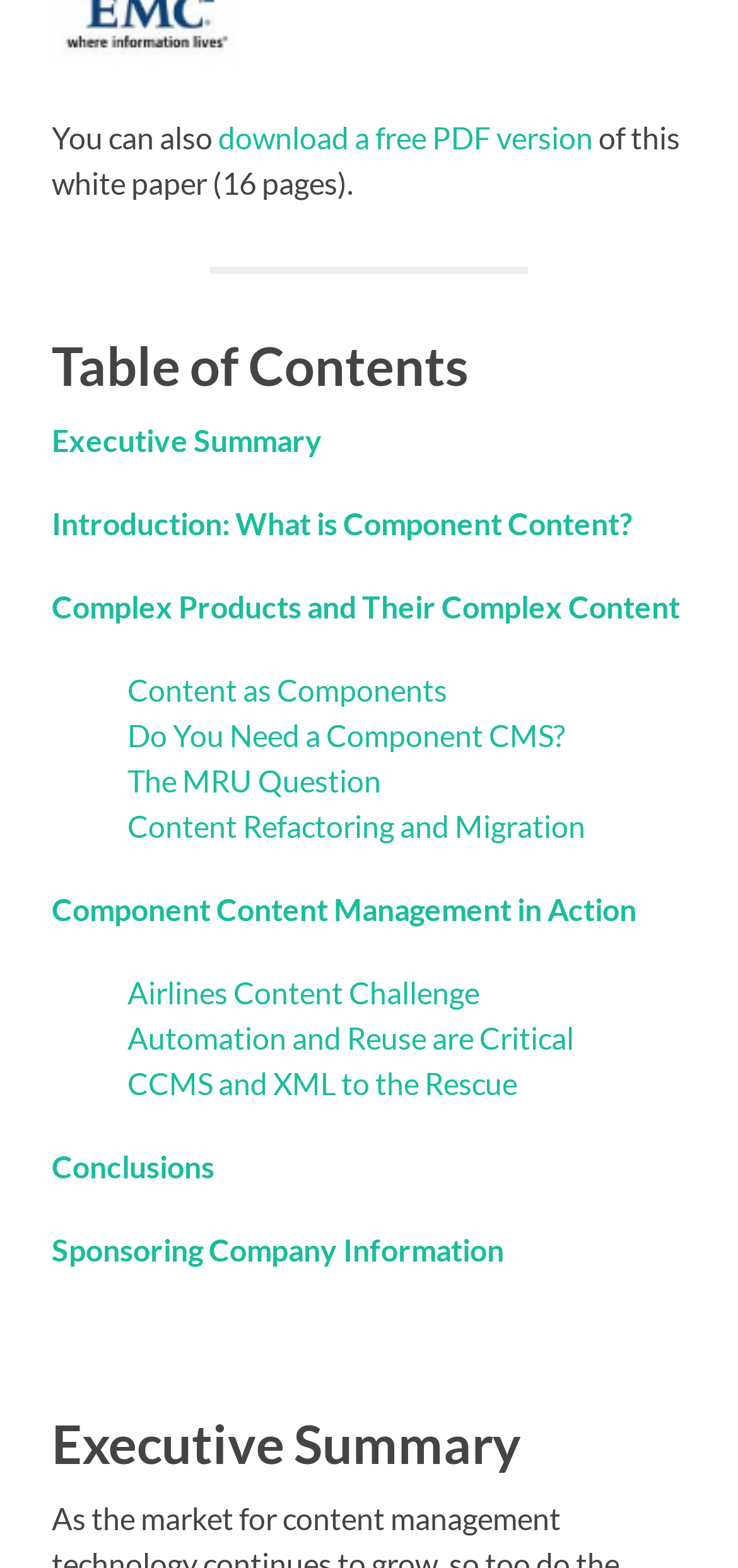Please provide a one-word or short phrase answer to the question:
What is the title of the first section?

Table of Contents